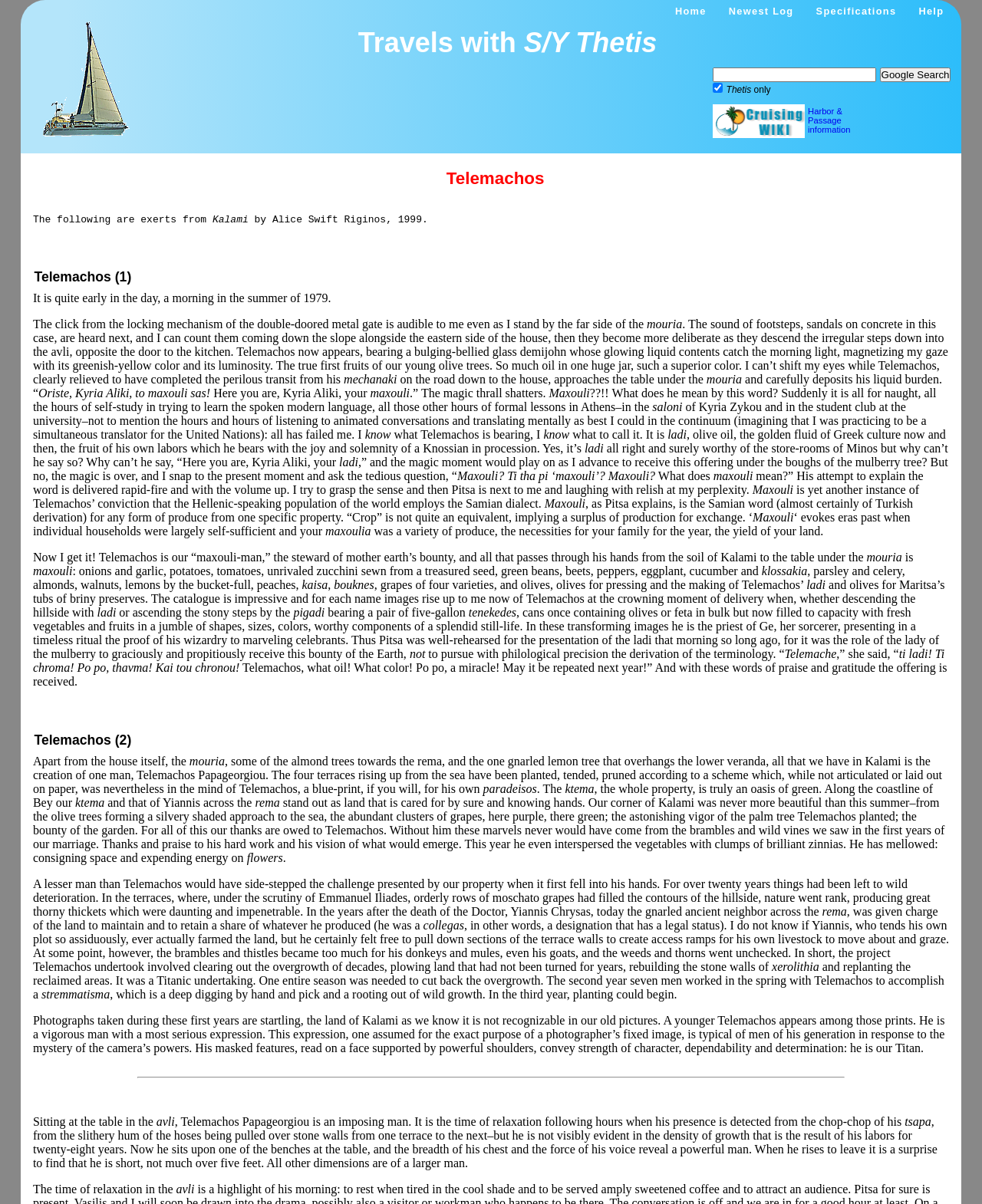What is the name of the lady of the mulberry tree?
Refer to the image and offer an in-depth and detailed answer to the question.

In the text, it is mentioned that Pitsa was well-rehearsed for the presentation of the ladi that morning so long ago, for it was the role of the lady of the mulberry to graciously and propitiously receive this bounty of the Earth.